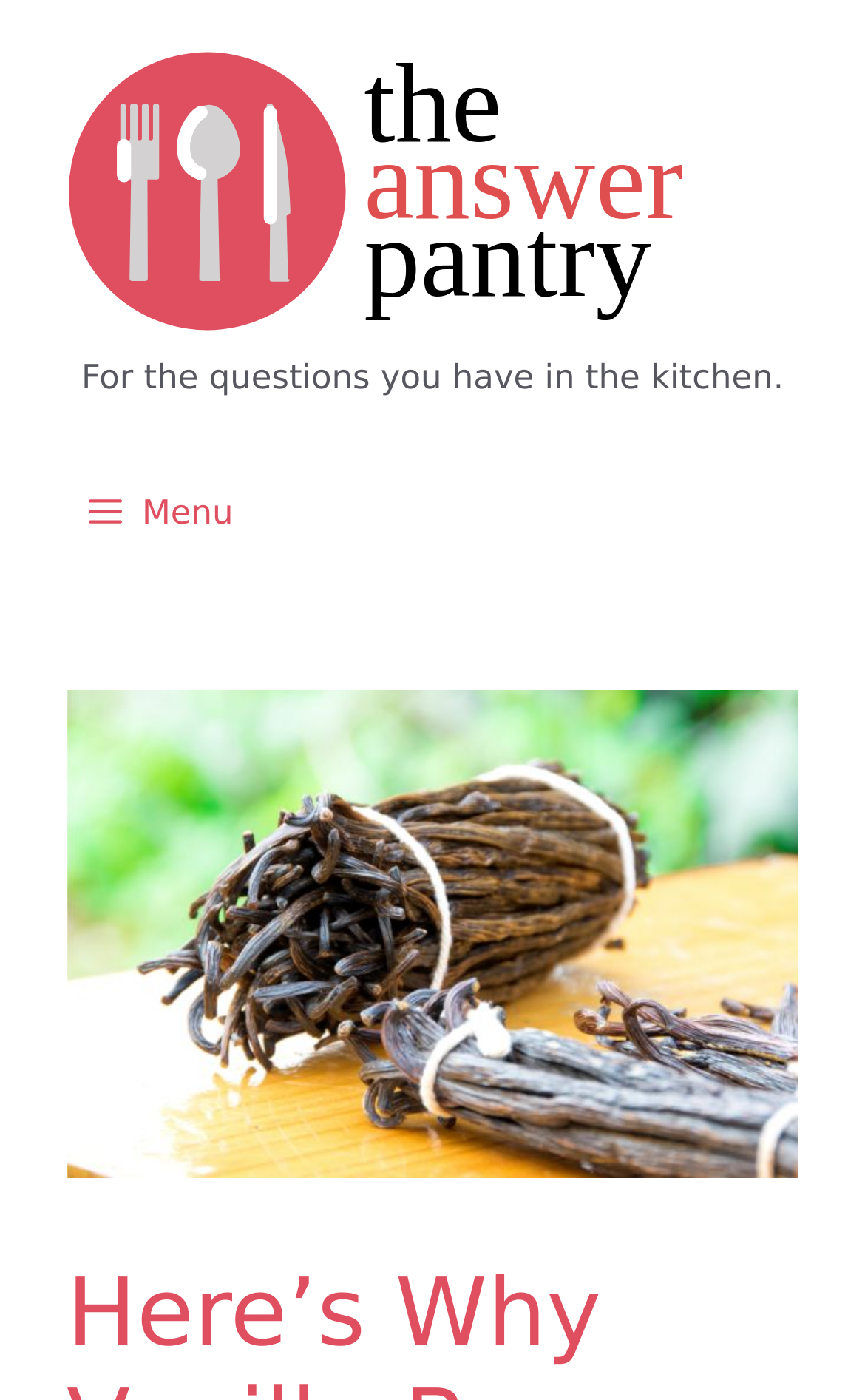Give a concise answer of one word or phrase to the question: 
What is the name of the website?

The Answer Pantry